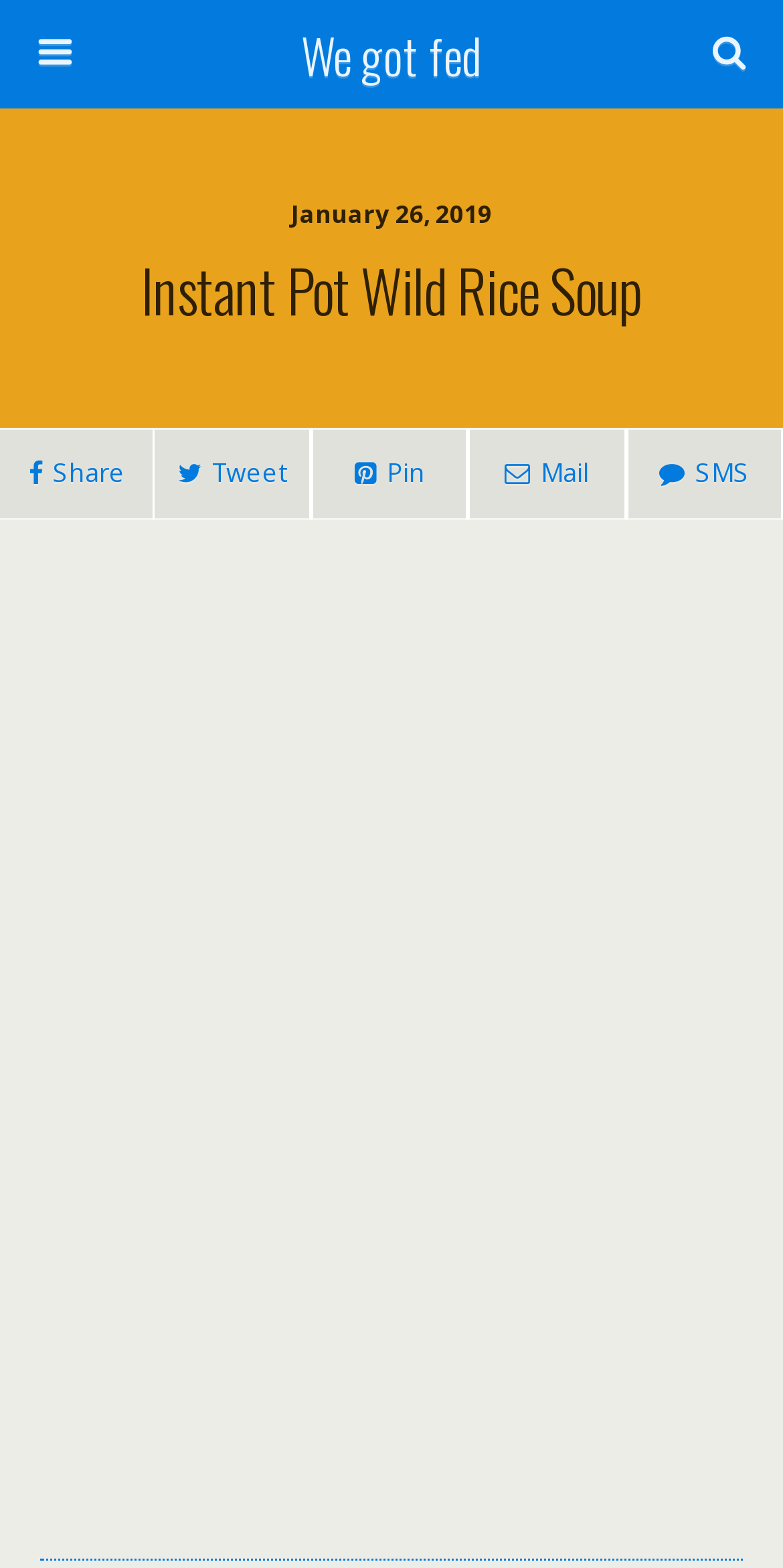Determine the bounding box coordinates for the HTML element described here: "Go Back Home".

None